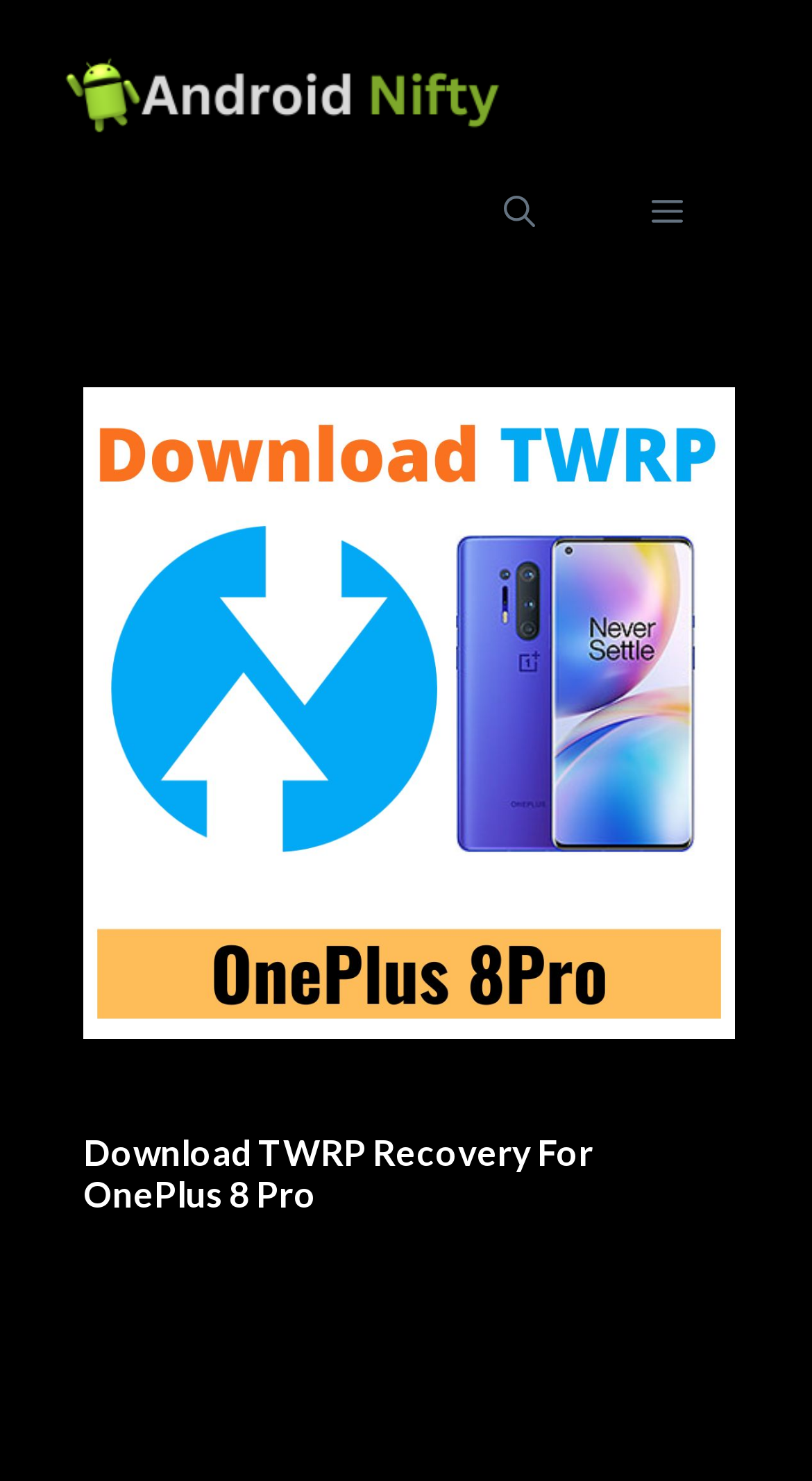Extract the bounding box of the UI element described as: "Menu".

[0.731, 0.1, 0.913, 0.184]